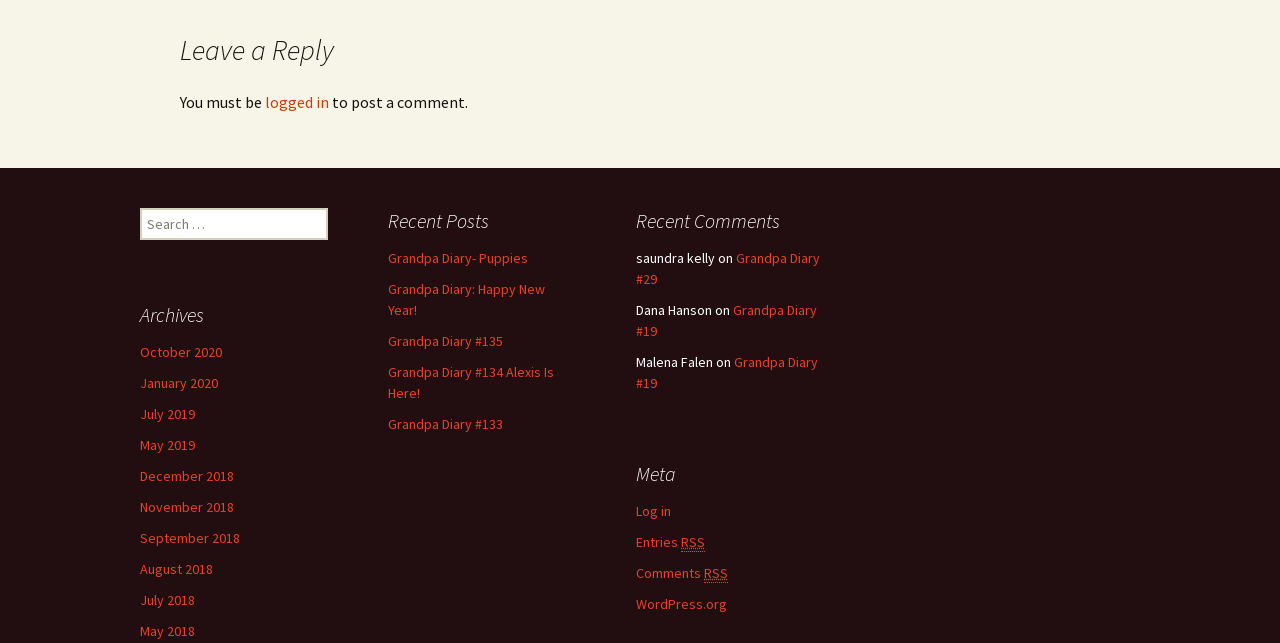Can you find the bounding box coordinates for the element to click on to achieve the instruction: "View archives for October 2020"?

[0.109, 0.534, 0.173, 0.562]